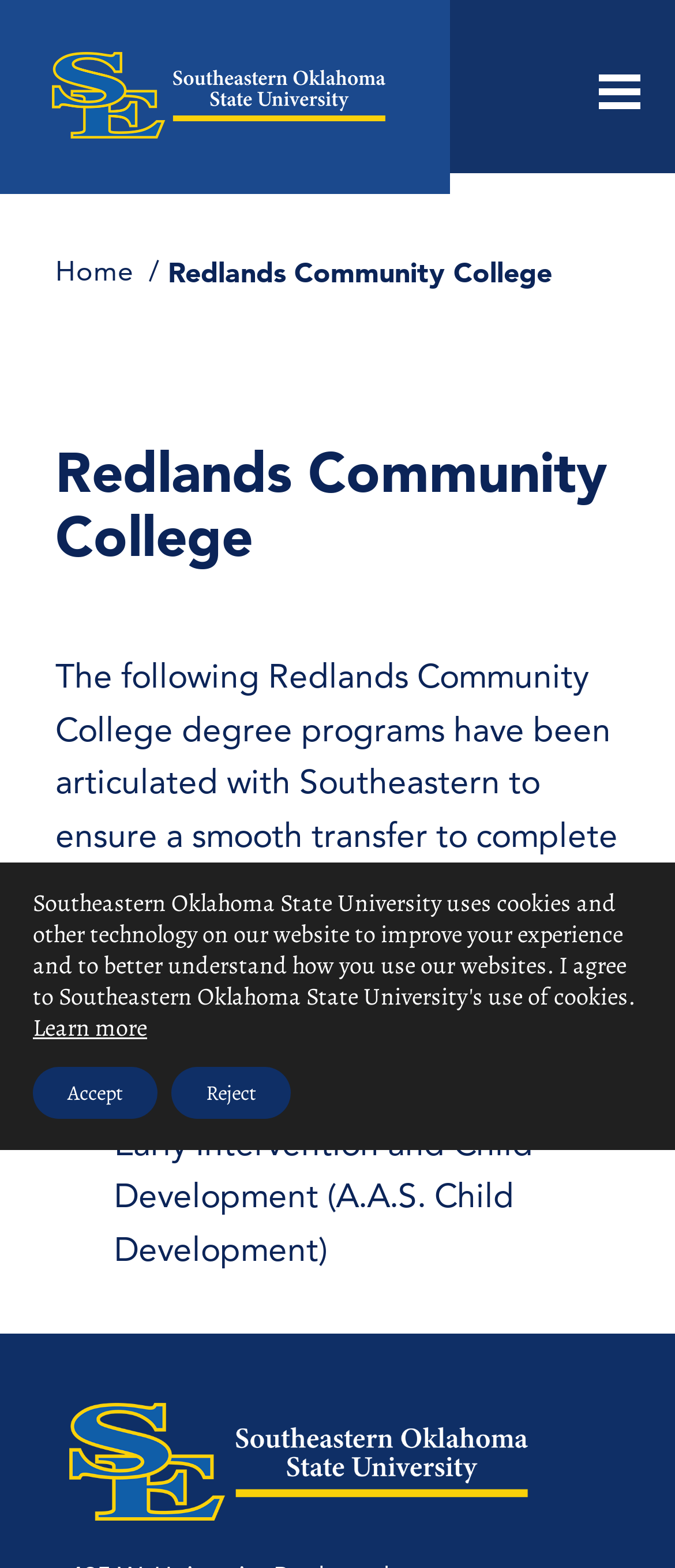Please extract the webpage's main title and generate its text content.

Redlands Community College